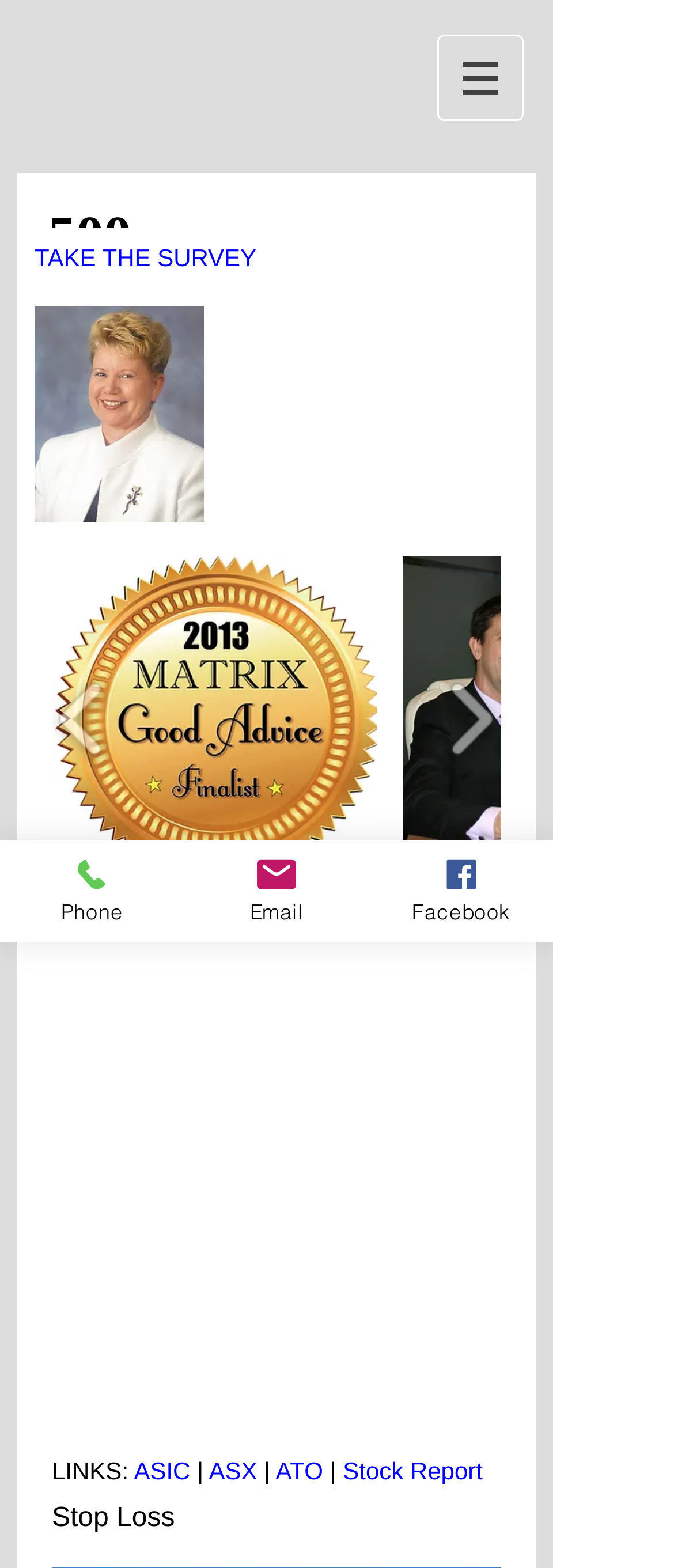Determine the bounding box for the described UI element: "Email".

[0.274, 0.536, 0.547, 0.601]